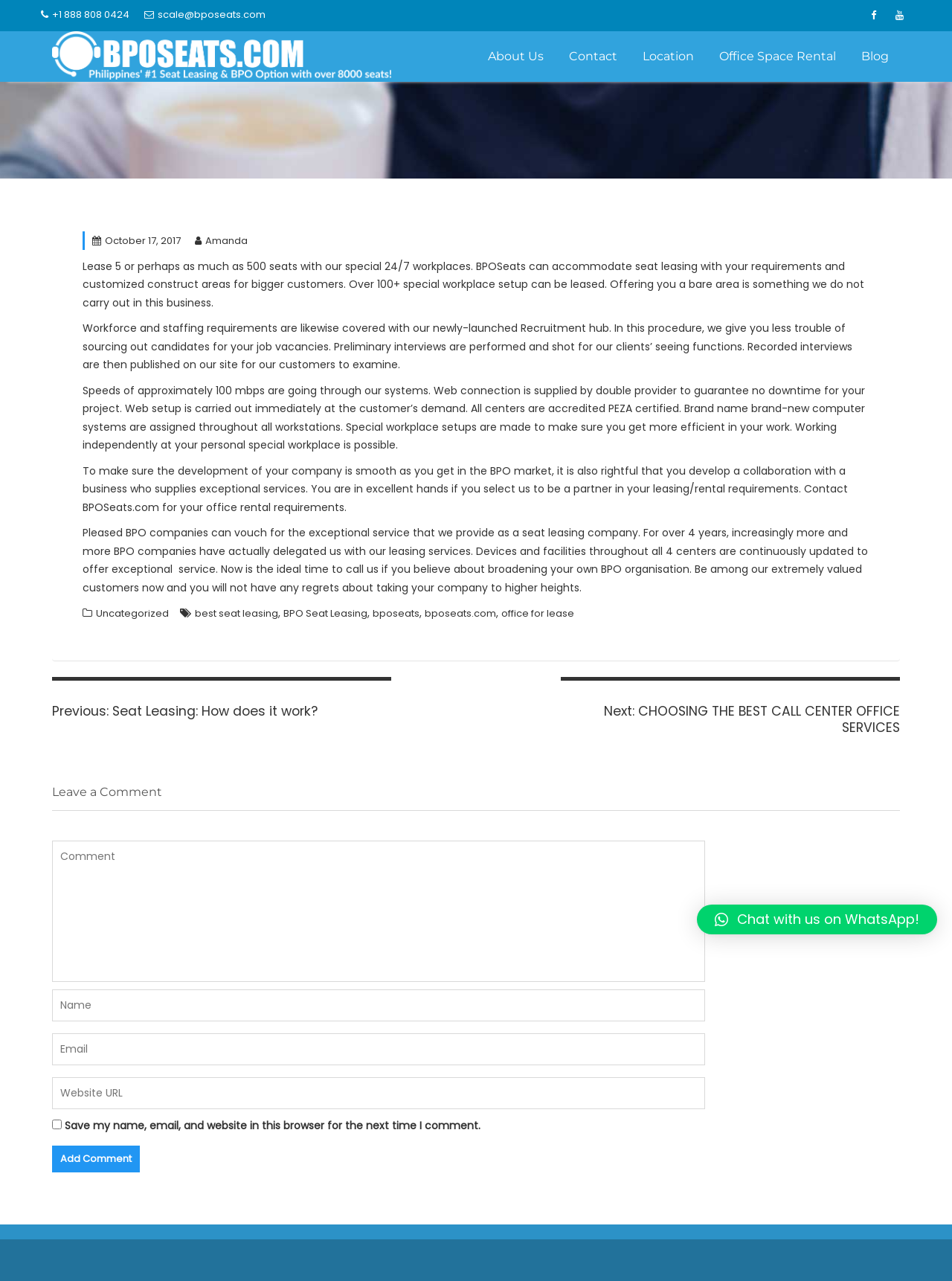What is the certification of the facilities?
Please provide a full and detailed response to the question.

The webpage mentions that 'All centers are accredited PEZA certified' in the StaticText element, indicating that the facilities are certified by PEZA.